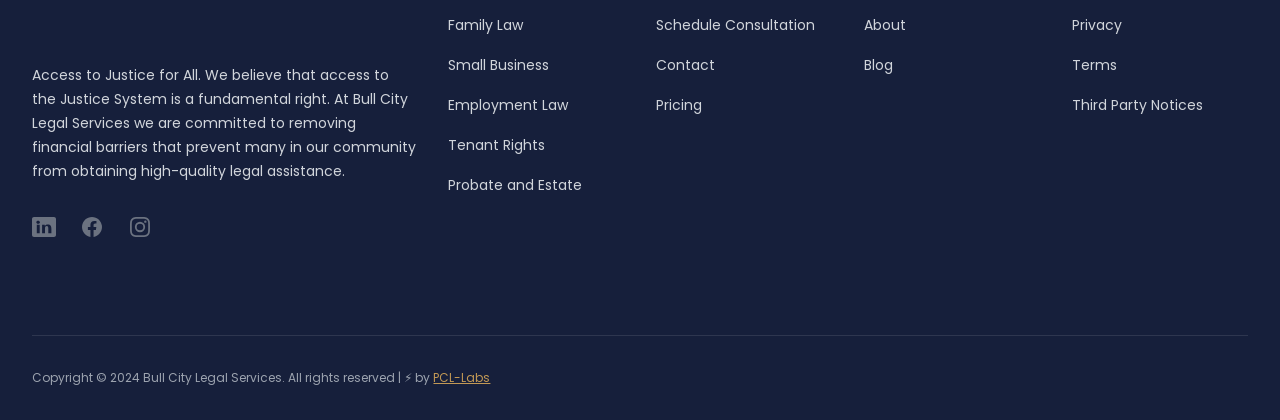Determine the bounding box coordinates of the clickable region to follow the instruction: "Schedule a consultation".

[0.512, 0.035, 0.637, 0.082]